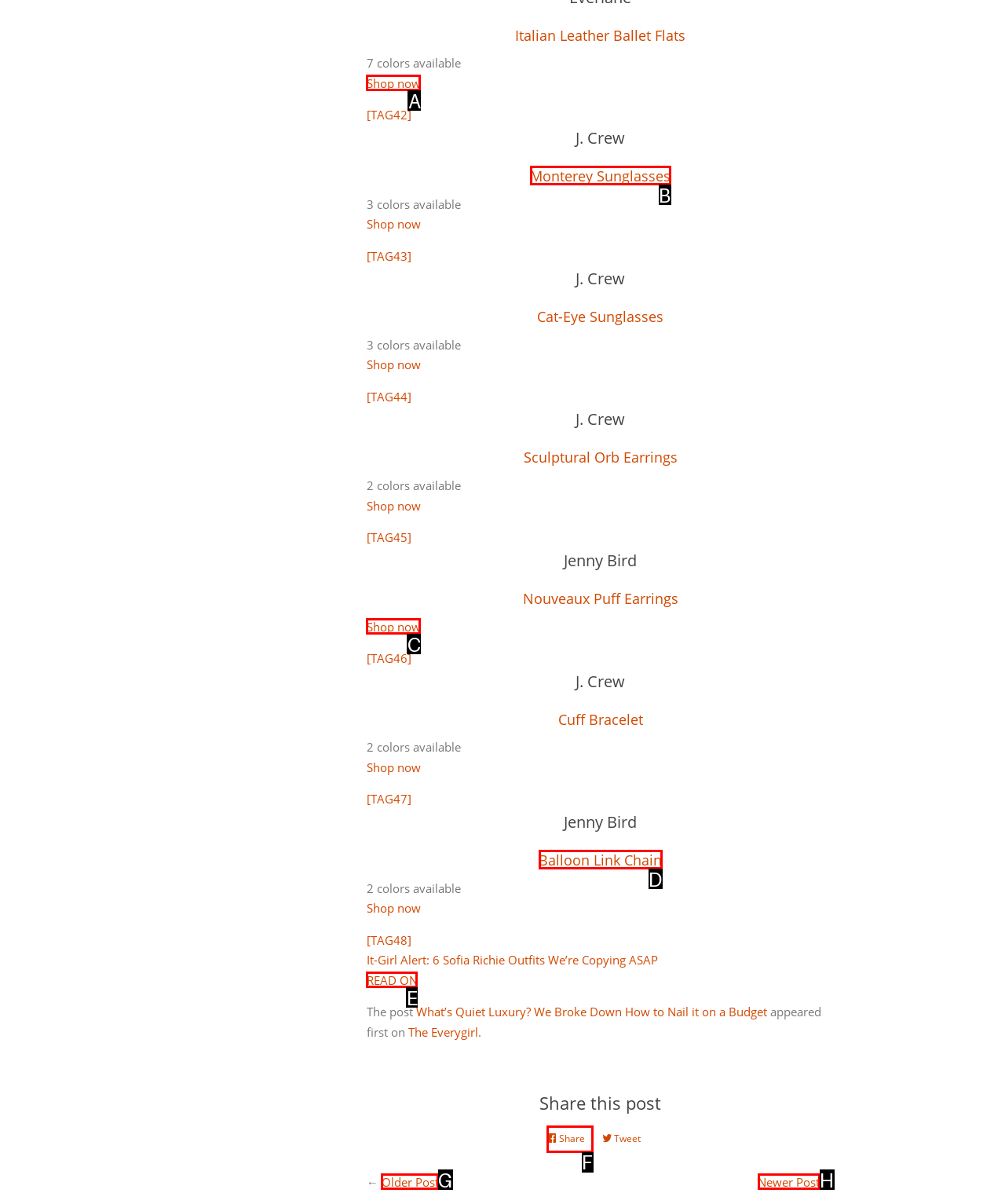Tell me which one HTML element I should click to complete the following task: View Older Post
Answer with the option's letter from the given choices directly.

G